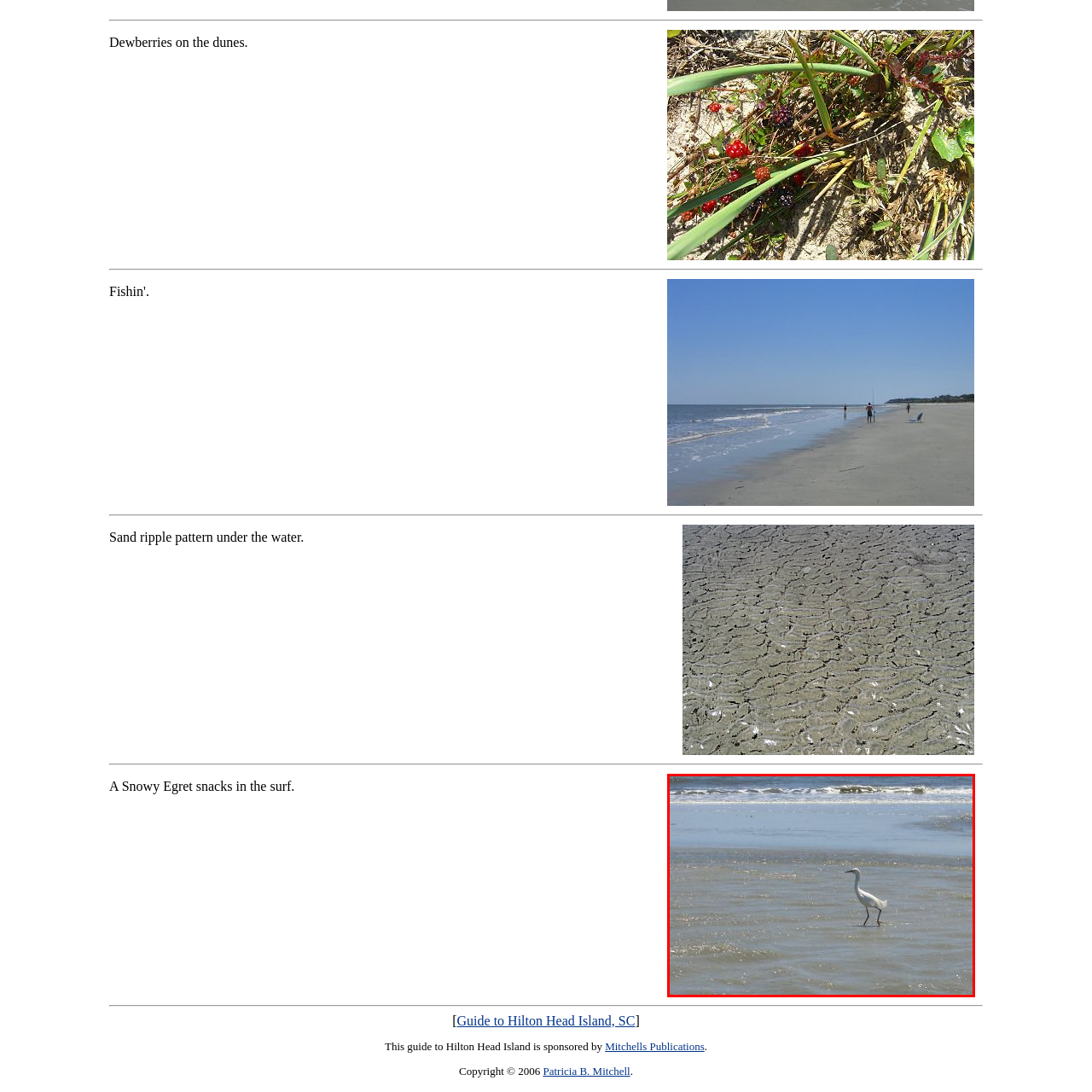What is the atmosphere of the coastal scene?
Analyze the image within the red frame and provide a concise answer using only one word or a short phrase.

Tranquil